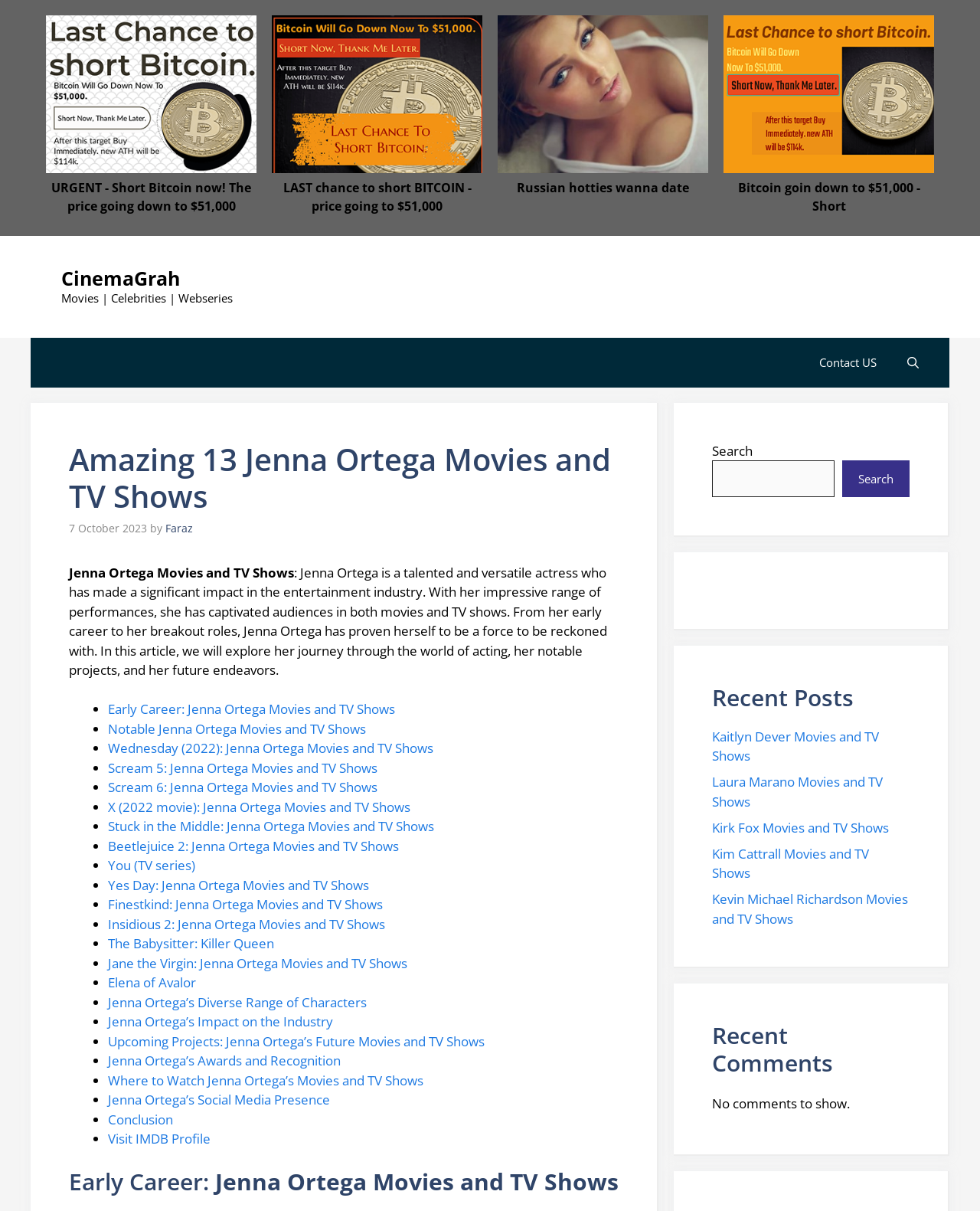Respond with a single word or phrase to the following question: What is the name of the TV series mentioned in the article?

Wednesday